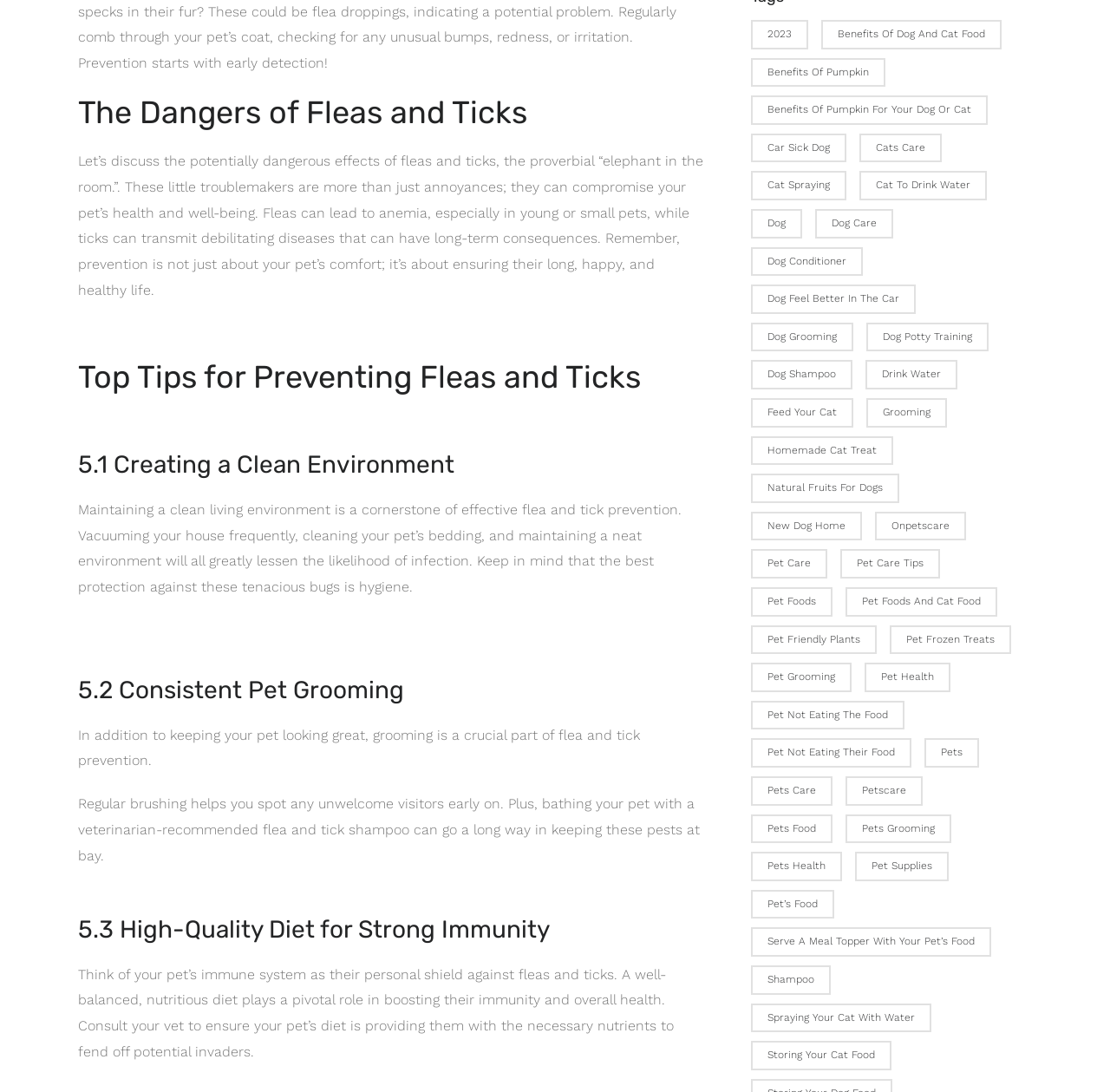Pinpoint the bounding box coordinates of the clickable area needed to execute the instruction: "Click on 'Benefits of Dog and Cat Food'". The coordinates should be specified as four float numbers between 0 and 1, i.e., [left, top, right, bottom].

[0.739, 0.018, 0.902, 0.045]